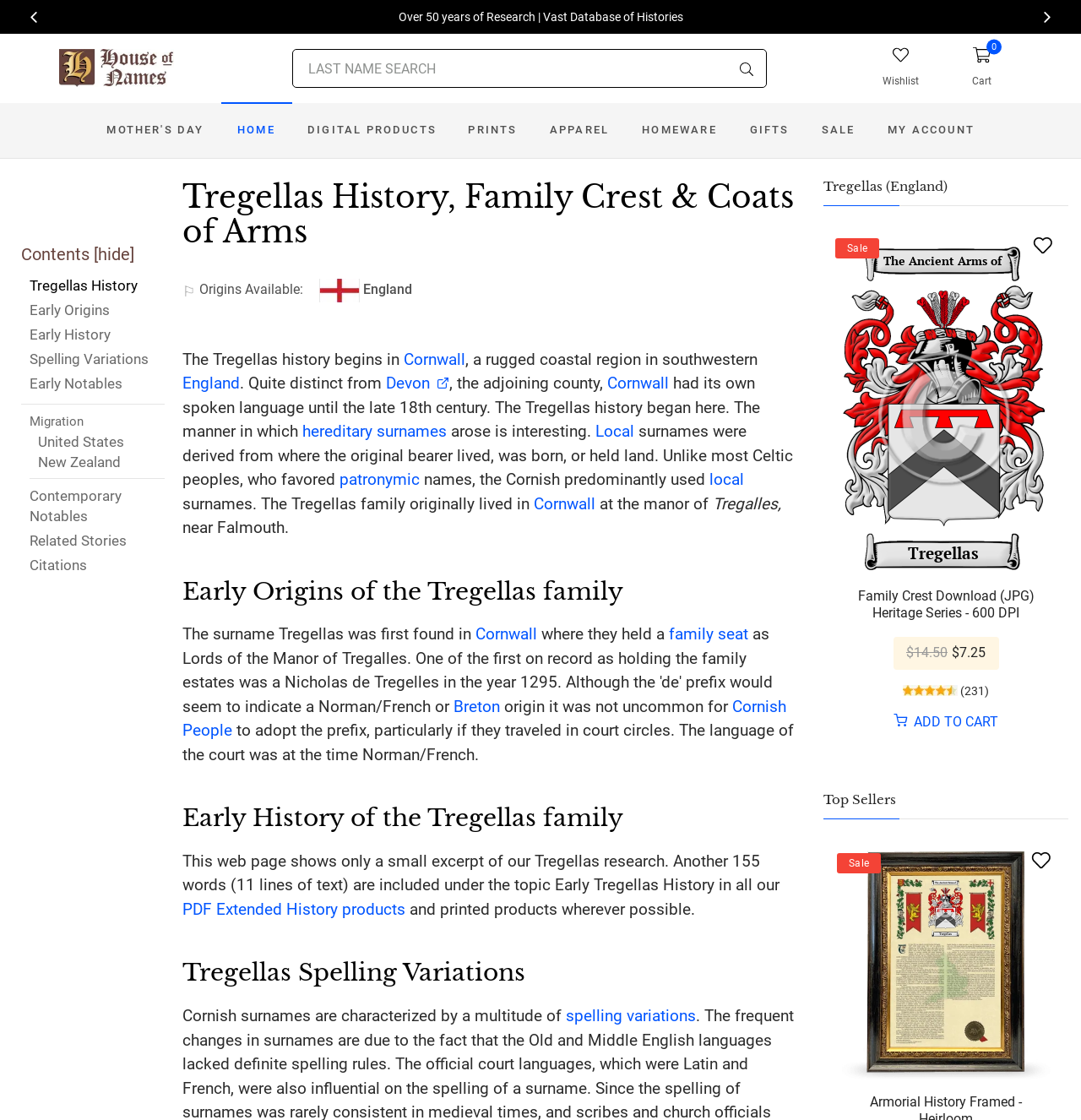What is the orientation of the separator element at coordinates [0.027, 0.426, 0.152, 0.427]?
Refer to the image and answer the question using a single word or phrase.

Horizontal